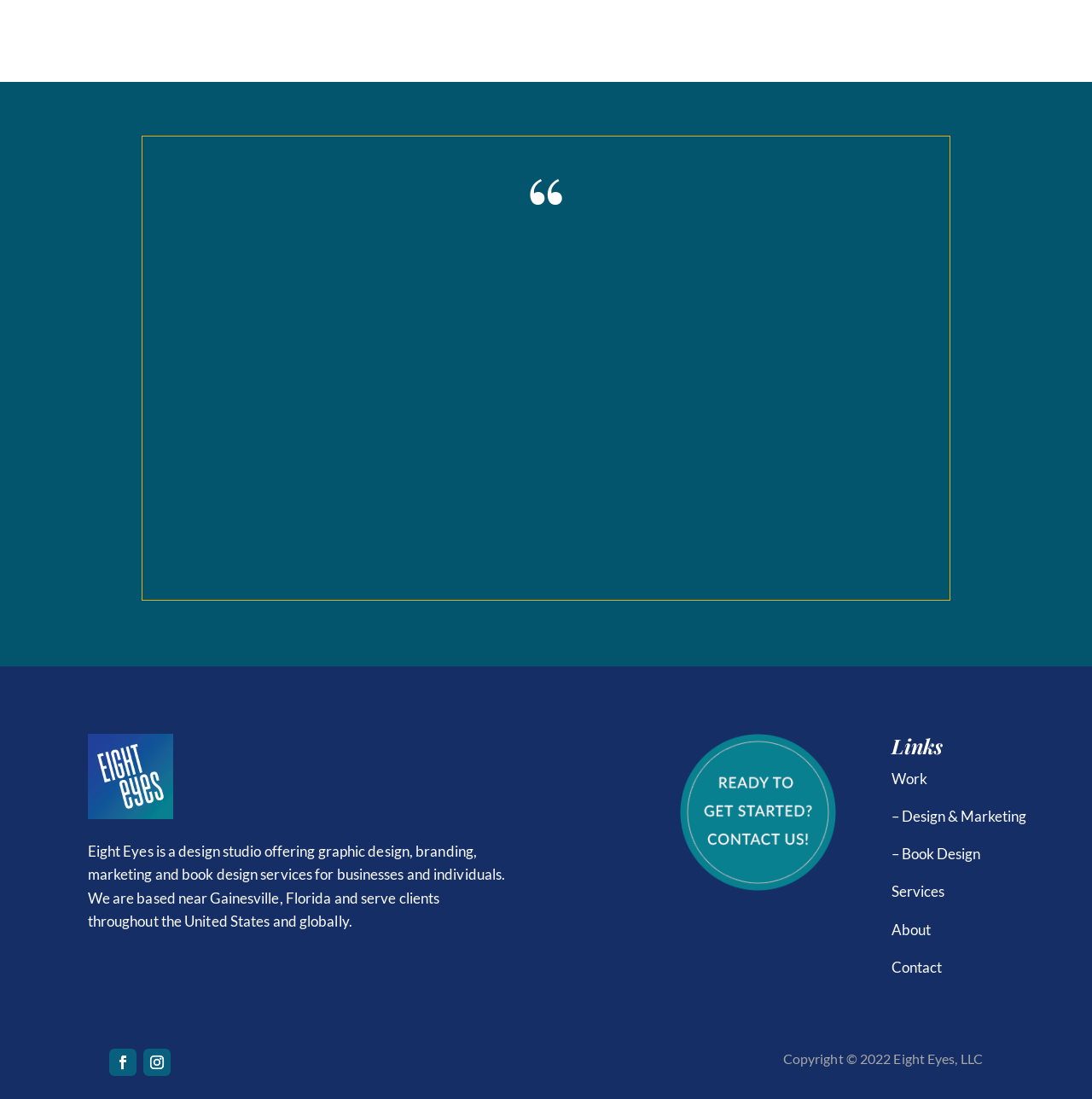Pinpoint the bounding box coordinates of the clickable element to carry out the following instruction: "Contact Eight Eyes."

[0.816, 0.869, 0.96, 0.891]